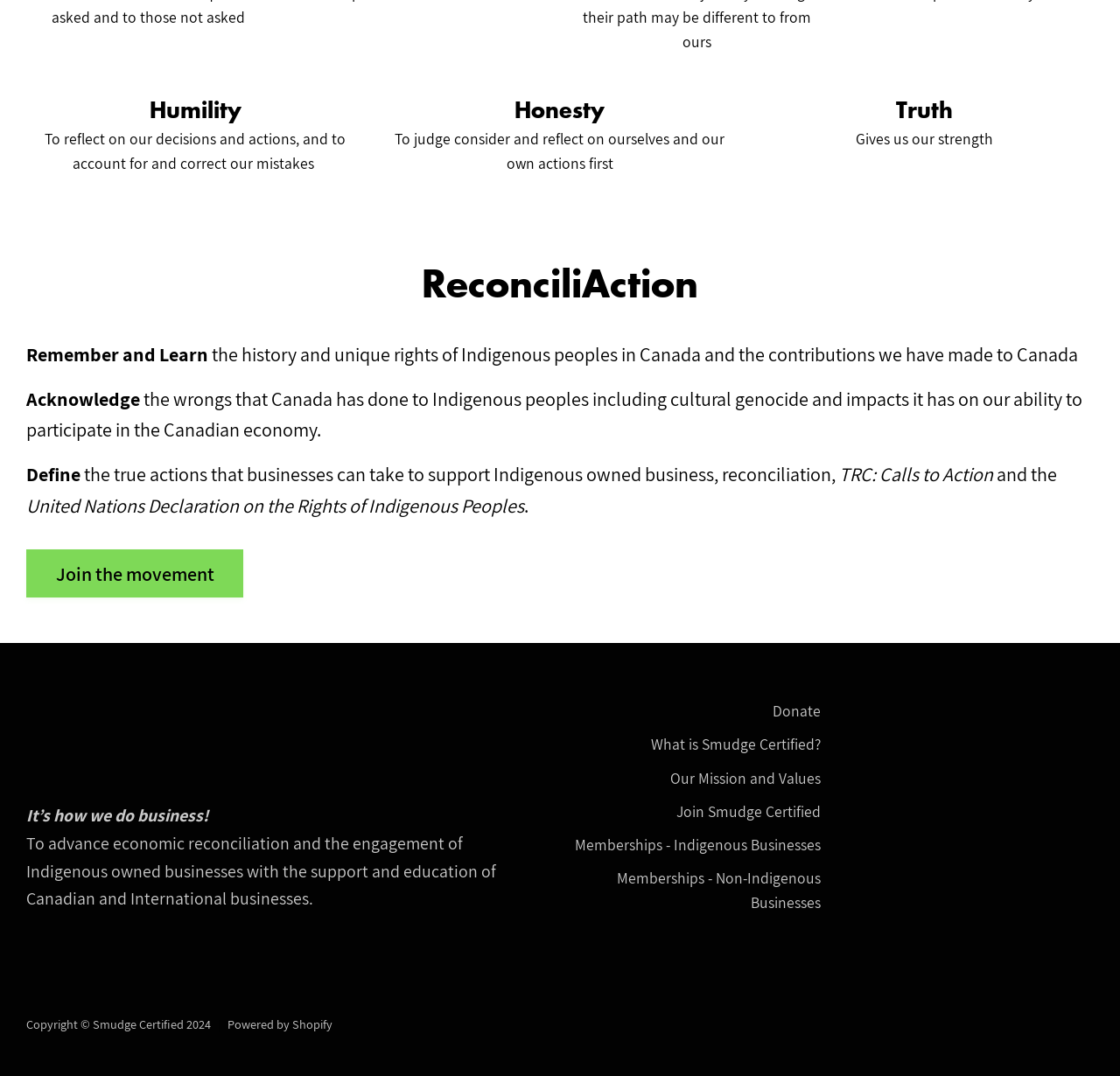For the following element description, predict the bounding box coordinates in the format (top-left x, top-left y, bottom-right x, bottom-right y). All values should be floating point numbers between 0 and 1. Description: What is Smudge Certified?

[0.581, 0.683, 0.732, 0.701]